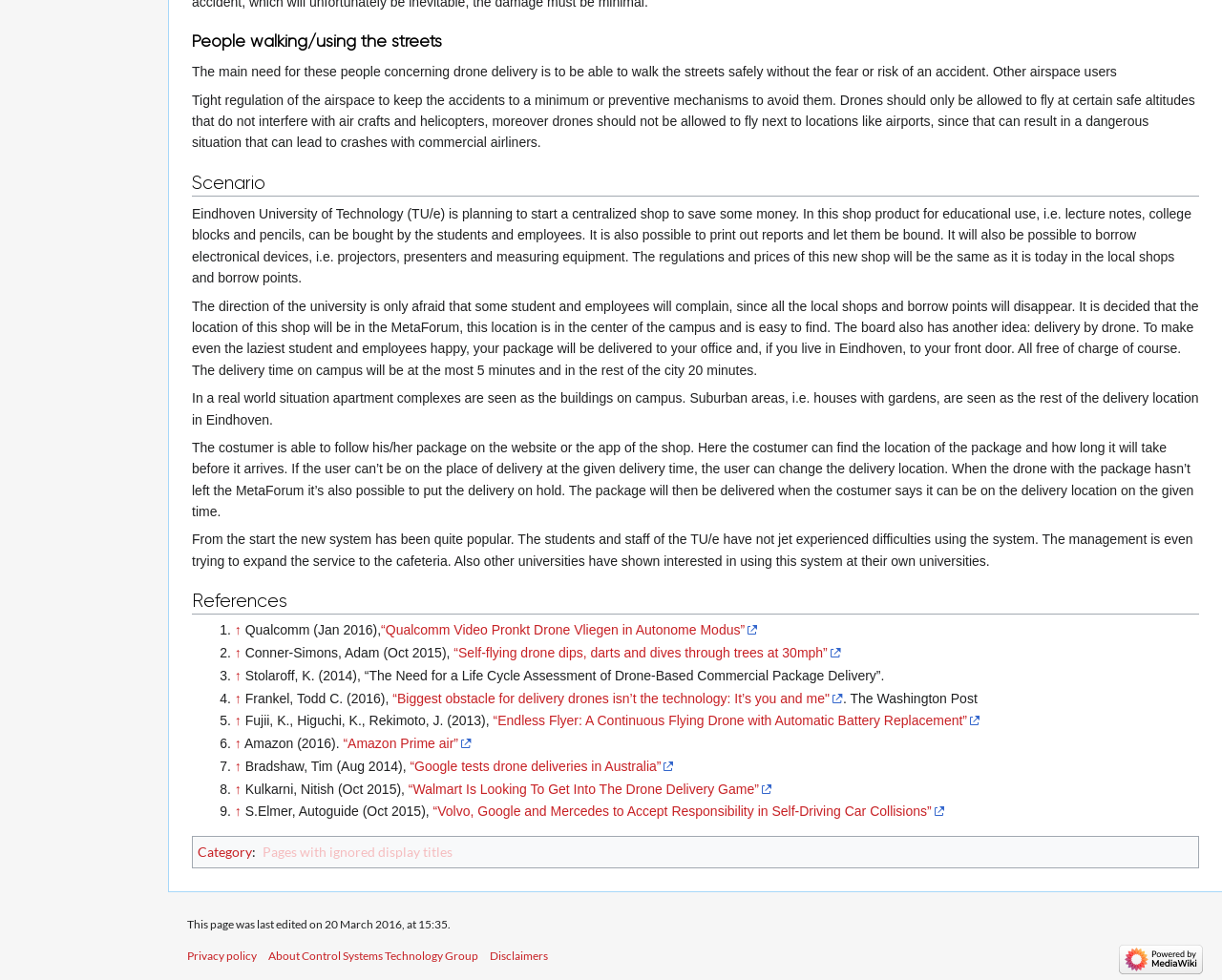Using the description "https://support.apple.com/en-us/HT210598", locate and provide the bounding box of the UI element.

None